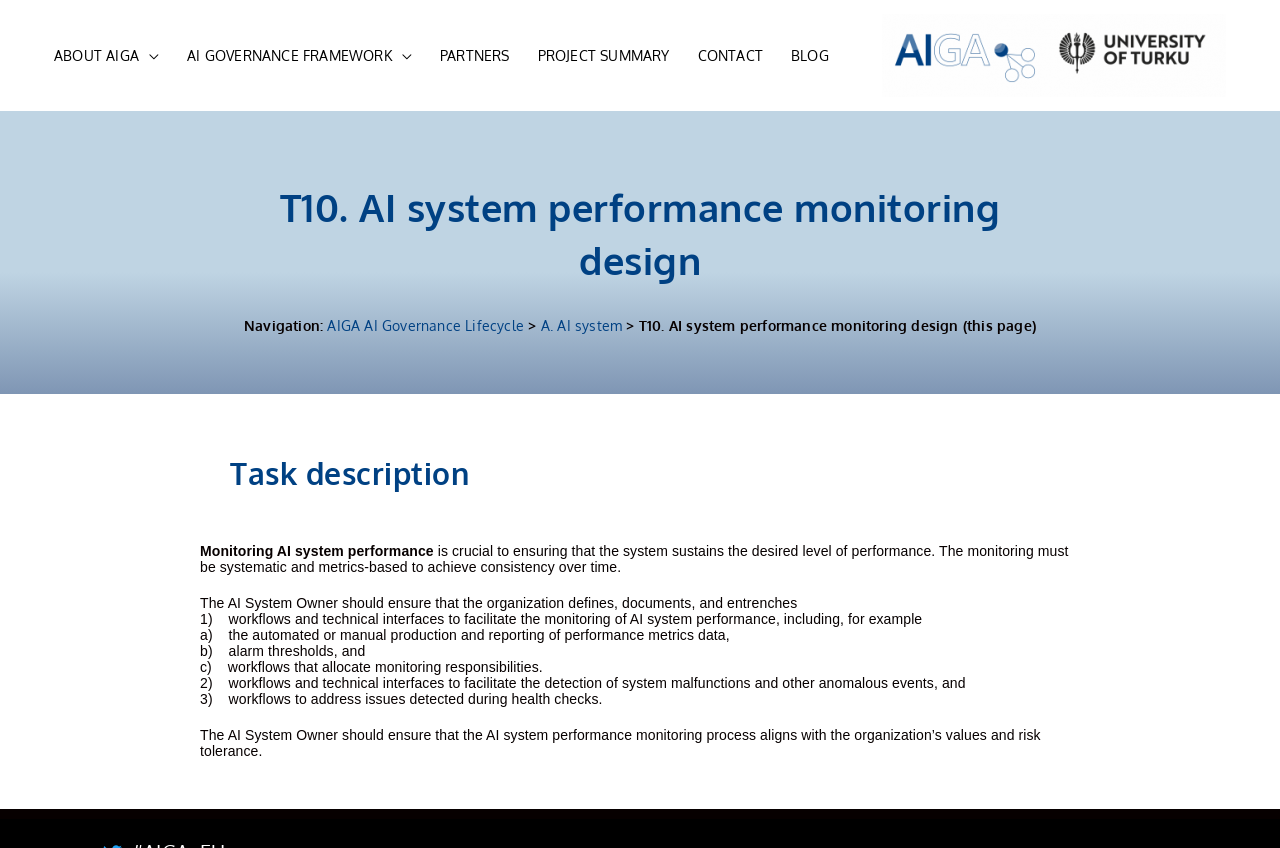Find the bounding box coordinates for the UI element that matches this description: "alt="Artificial Intelligence Governance And Auditing"".

[0.689, 0.054, 0.958, 0.074]